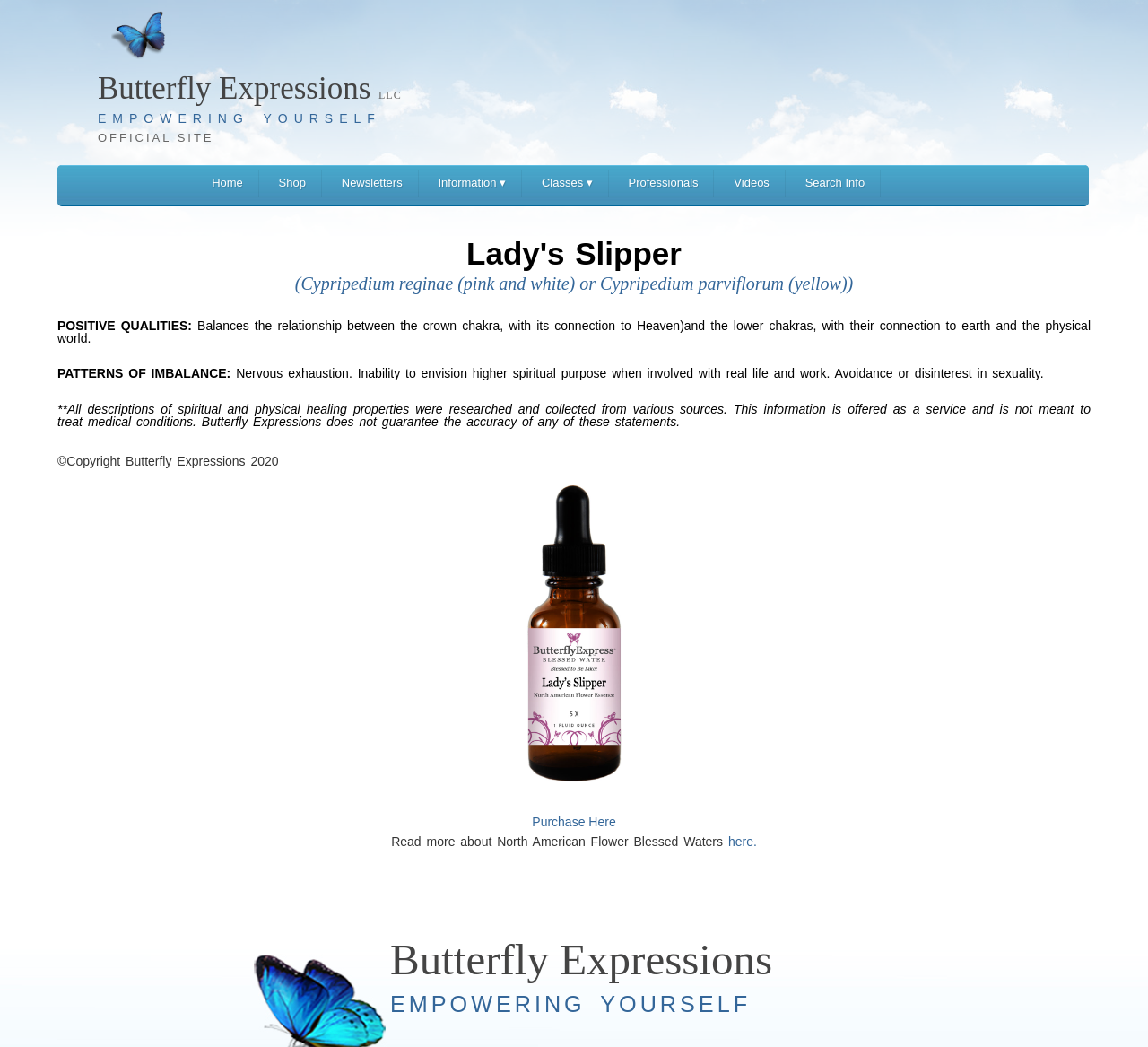Given the description Rakshacorp, predict the bounding box coordinates of the UI element. Ensure the coordinates are in the format (top-left x, top-left y, bottom-right x, bottom-right y) and all values are between 0 and 1.

None